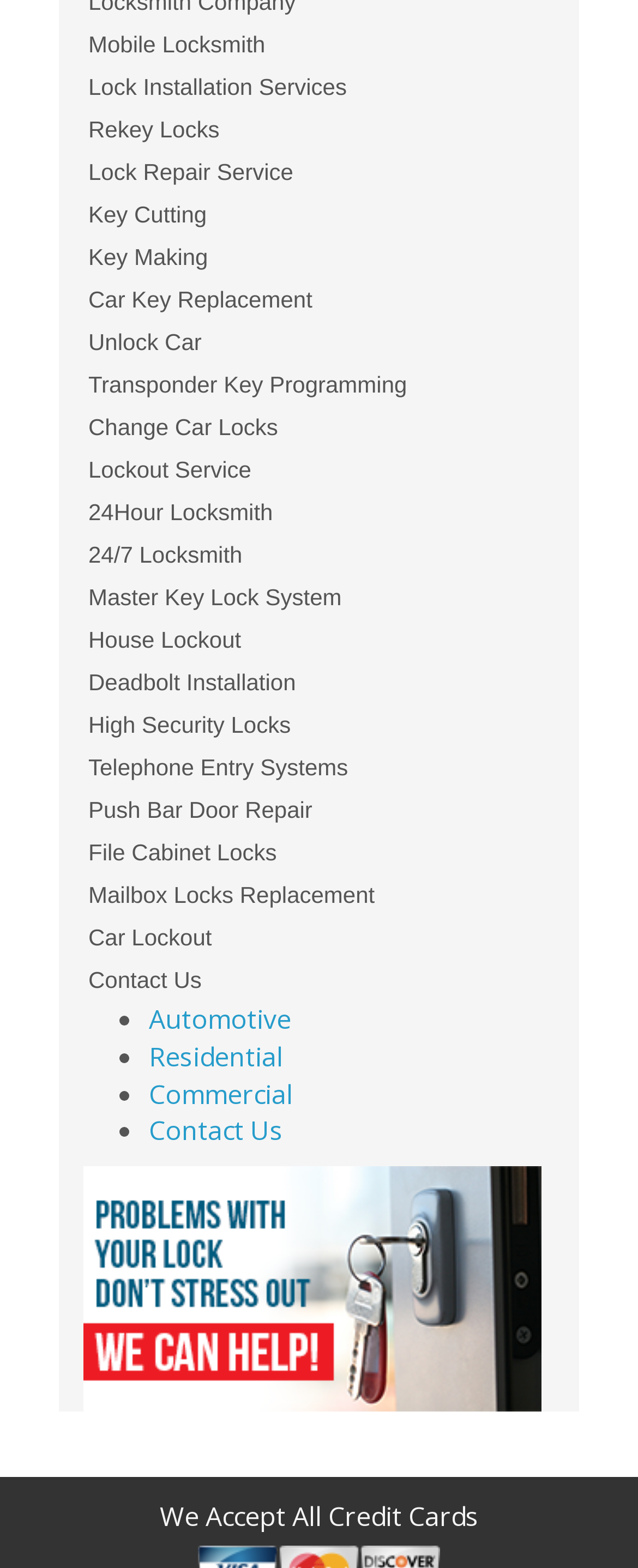Respond concisely with one word or phrase to the following query:
What payment methods are accepted?

All credit cards